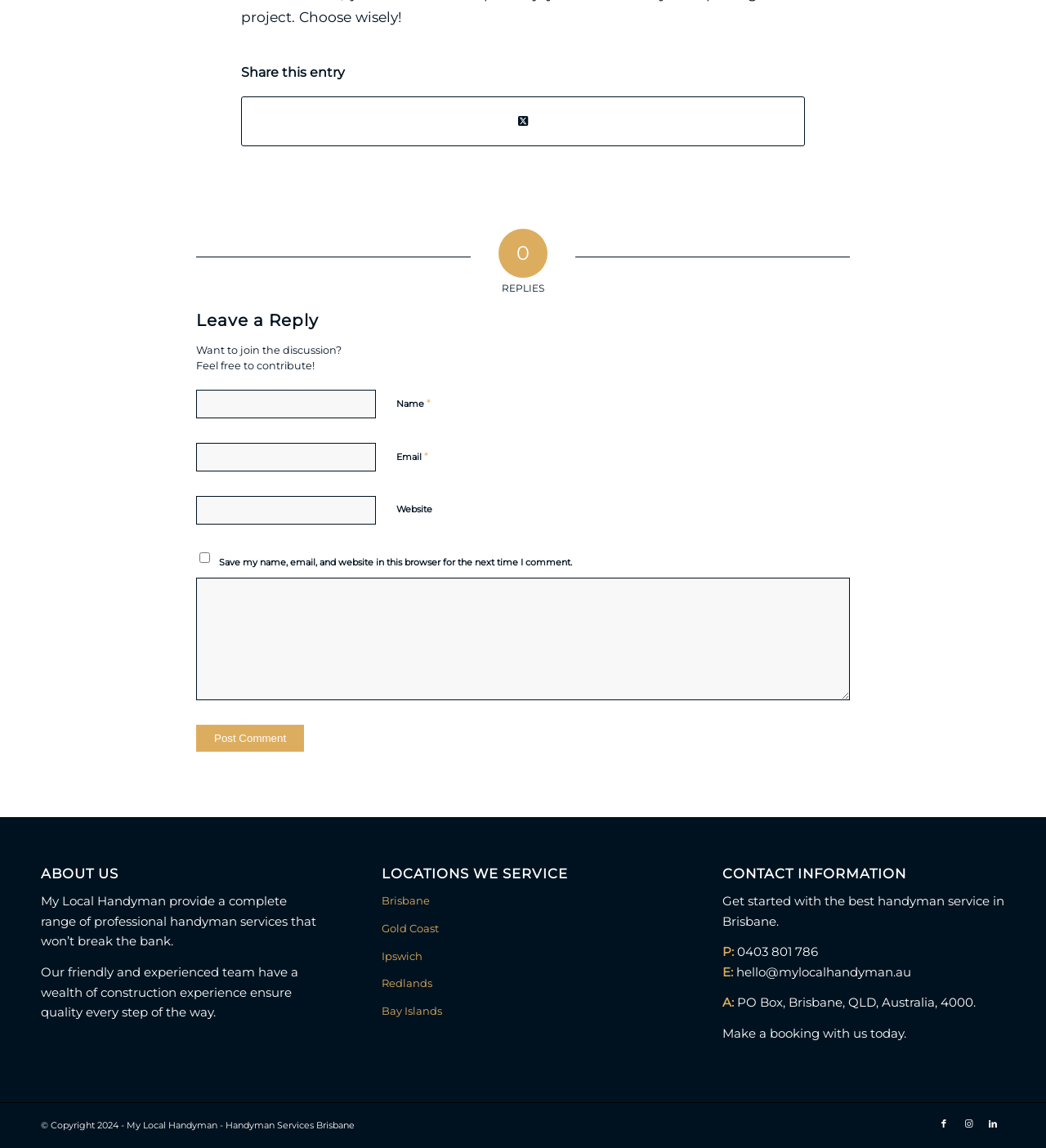Locate the UI element described by name="submit" value="Post Comment" and provide its bounding box coordinates. Use the format (top-left x, top-left y, bottom-right x, bottom-right y) with all values as floating point numbers between 0 and 1.

[0.188, 0.631, 0.291, 0.655]